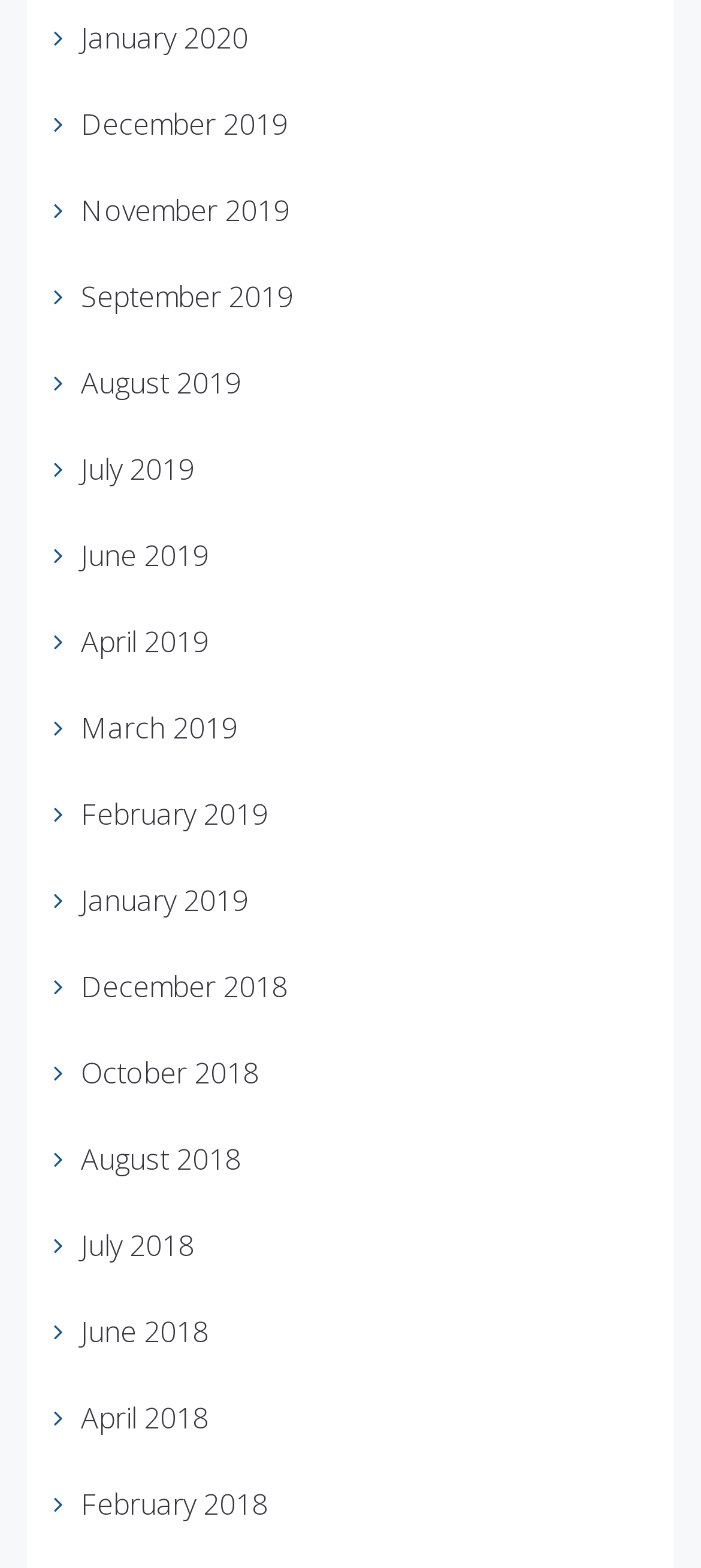Please identify the bounding box coordinates for the region that you need to click to follow this instruction: "view January 2020".

[0.115, 0.011, 0.354, 0.036]